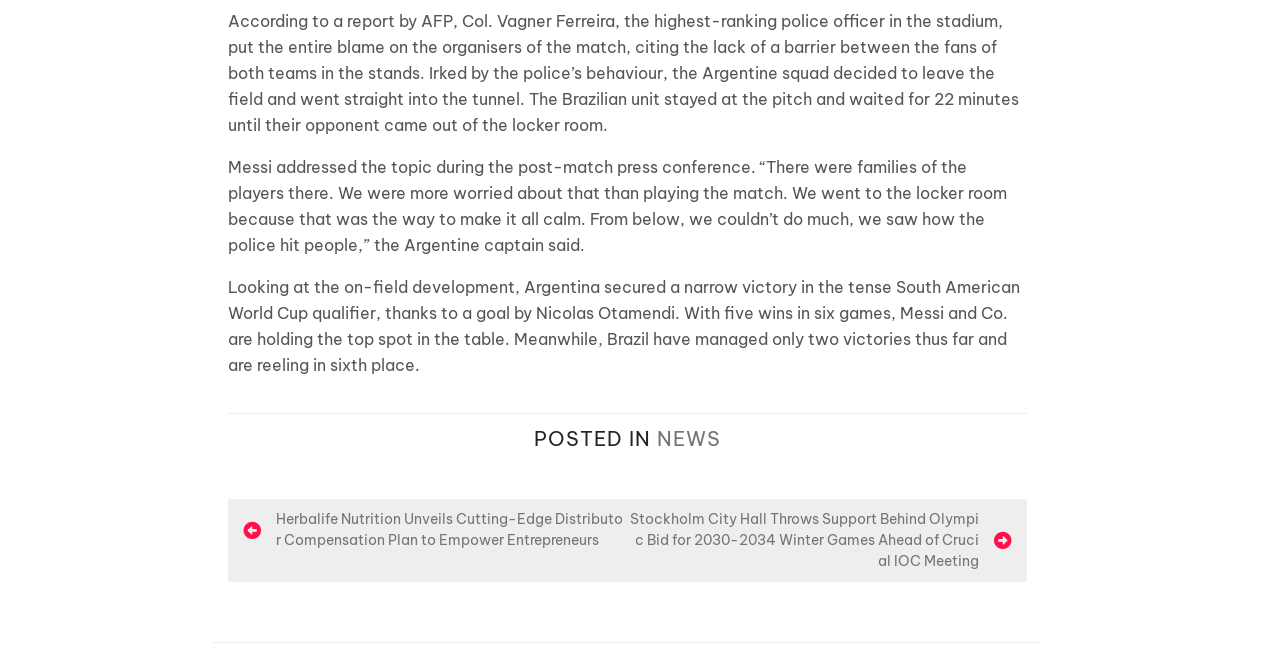Please determine the bounding box coordinates for the UI element described as: "News".

[0.513, 0.644, 0.563, 0.682]